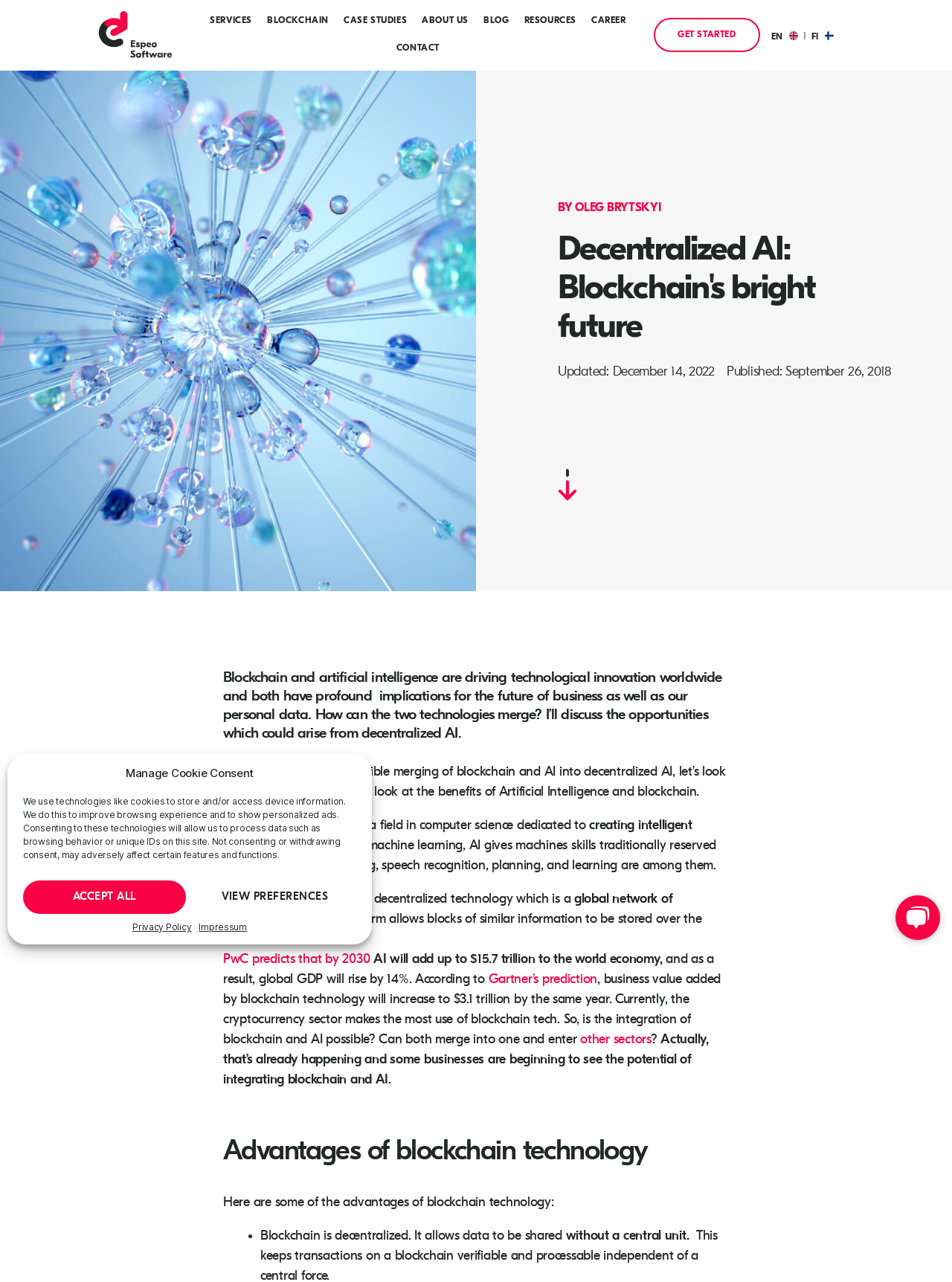Use a single word or phrase to answer the question:
What is the language of the webpage?

English